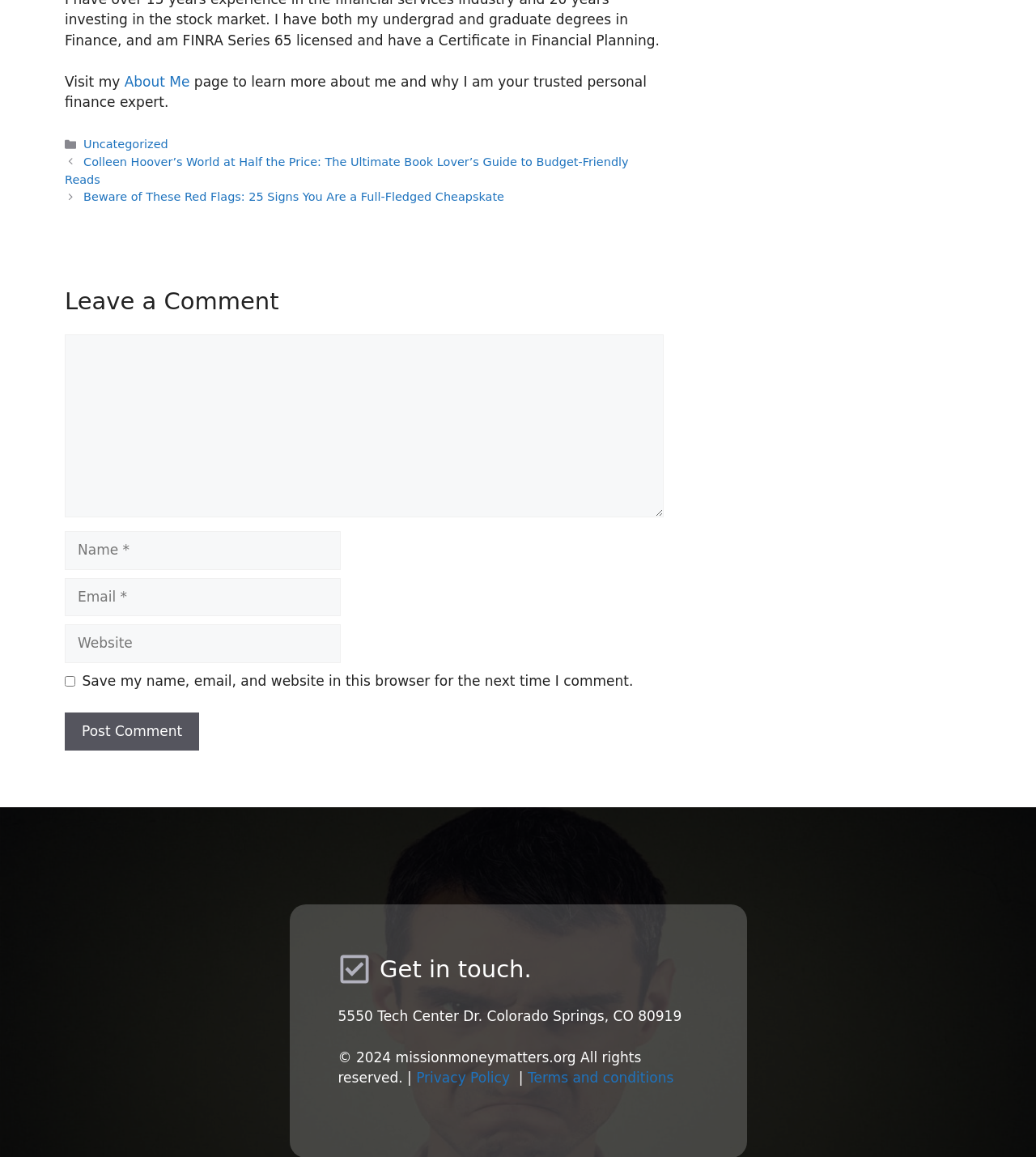Use a single word or phrase to answer this question: 
How many fields are required to leave a comment?

Three